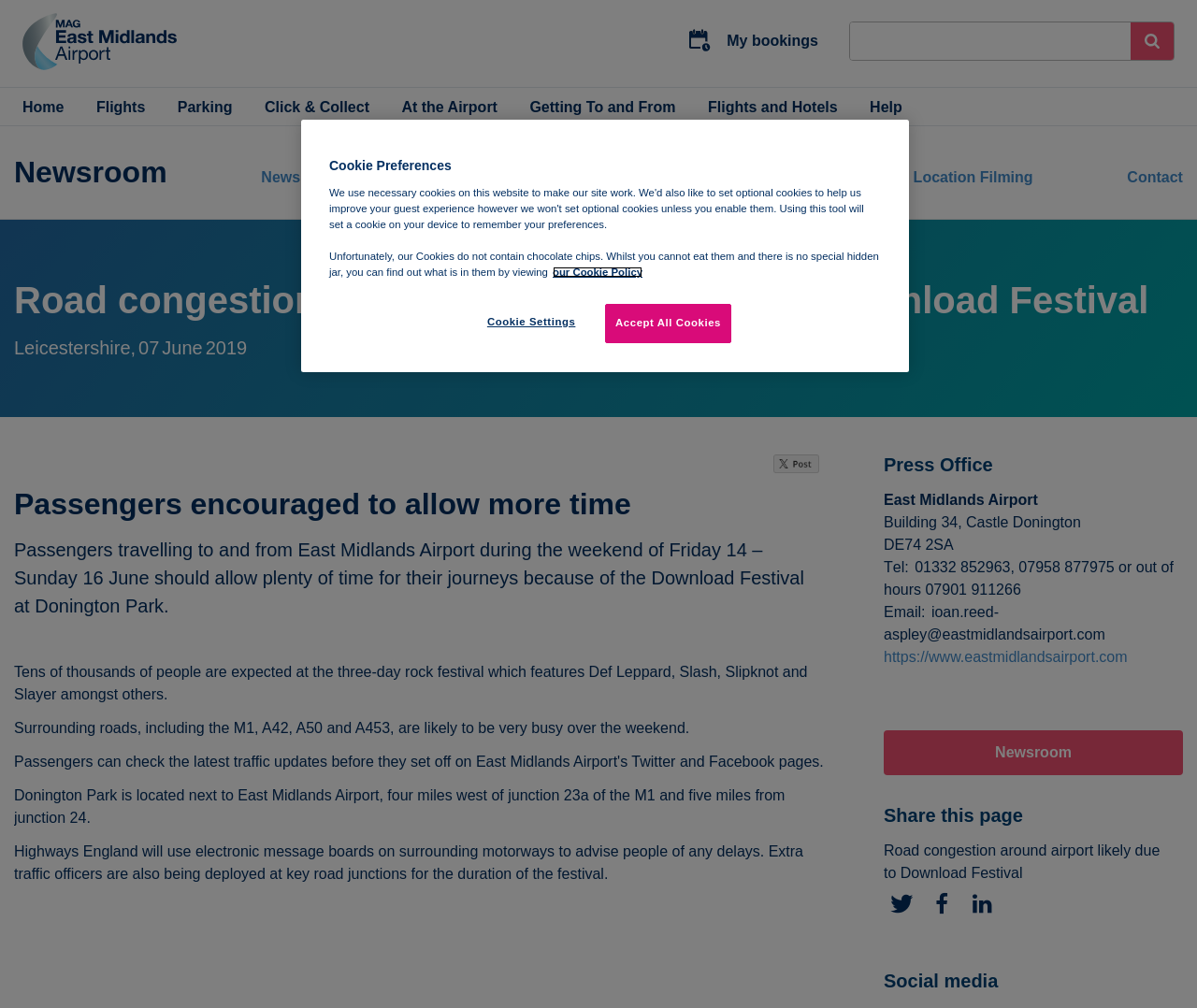Determine the bounding box coordinates for the UI element with the following description: "Cookie Settings". The coordinates should be four float numbers between 0 and 1, represented as [left, top, right, bottom].

[0.391, 0.301, 0.497, 0.338]